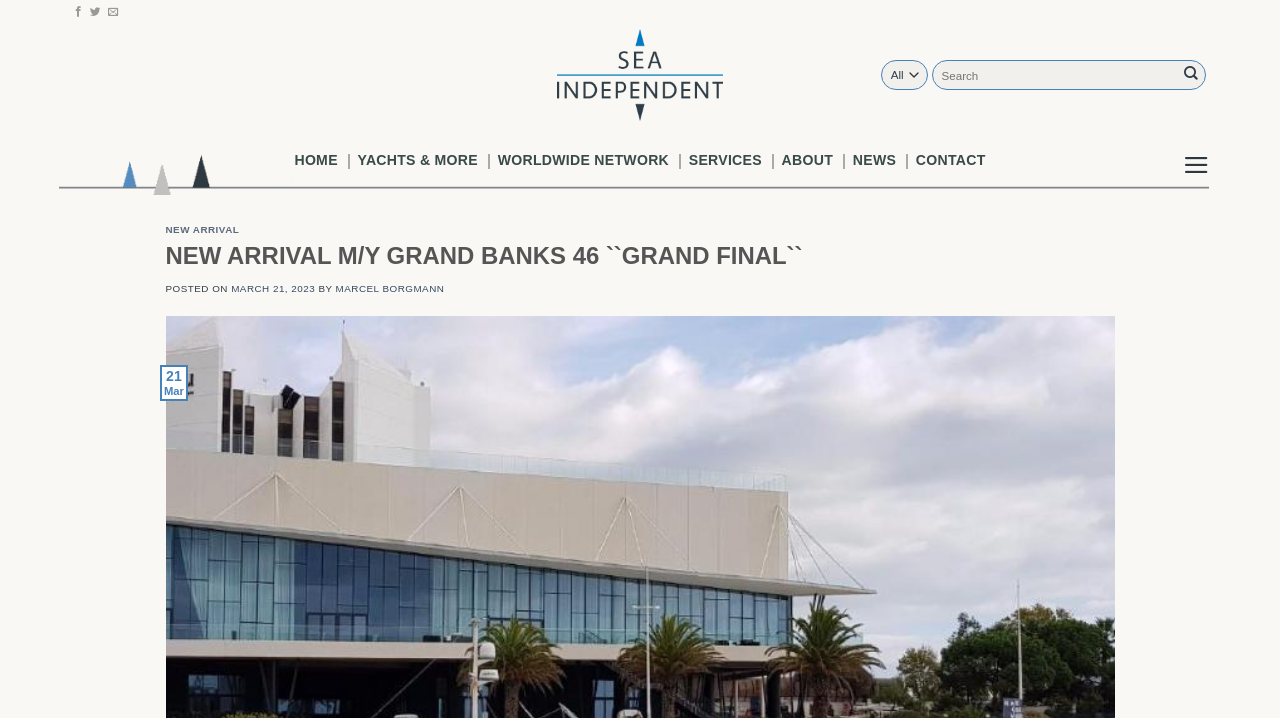Reply to the question with a single word or phrase:
How many main menu items are there?

7